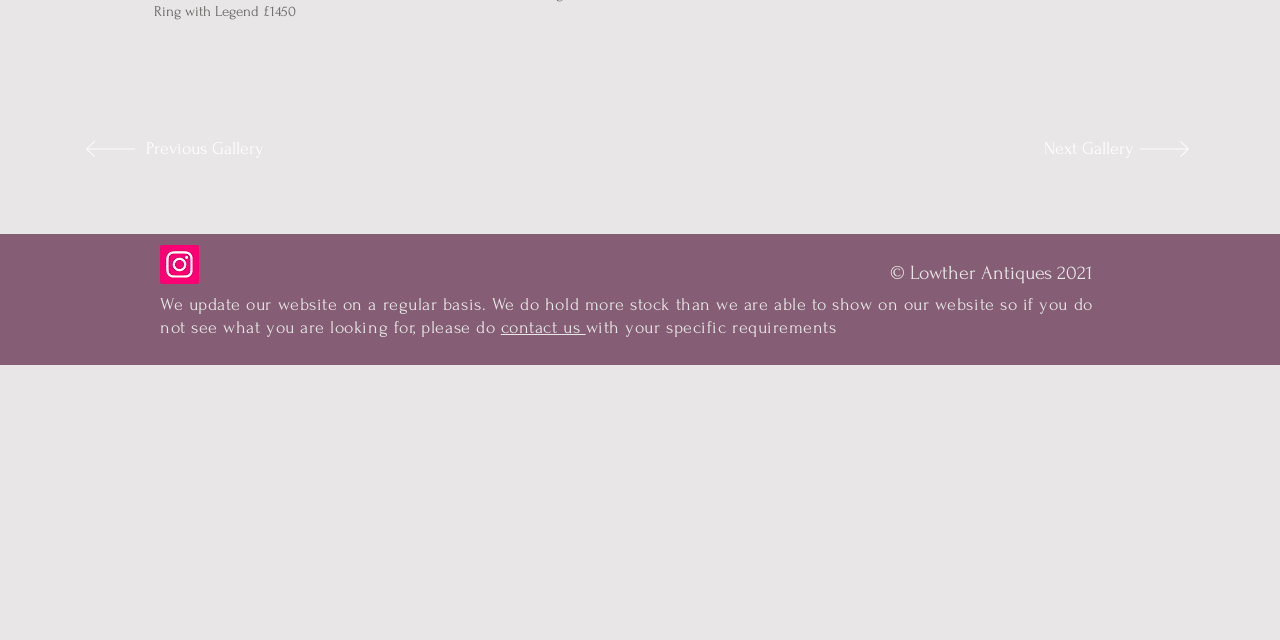For the following element description, predict the bounding box coordinates in the format (top-left x, top-left y, bottom-right x, bottom-right y). All values should be floating point numbers between 0 and 1. Description: aria-label="Instagram"

[0.125, 0.383, 0.155, 0.444]